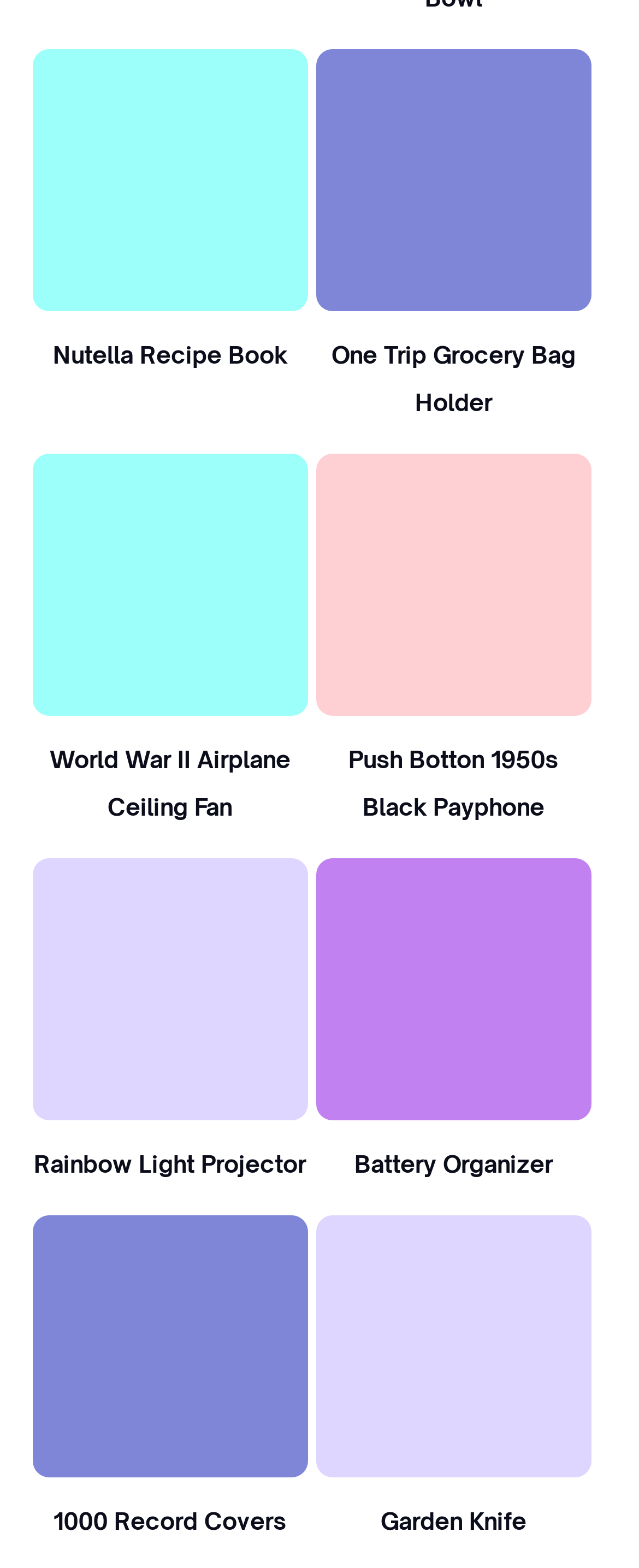Please locate the bounding box coordinates of the element that needs to be clicked to achieve the following instruction: "Discover Rainbow Light Projector". The coordinates should be four float numbers between 0 and 1, i.e., [left, top, right, bottom].

[0.053, 0.727, 0.479, 0.753]